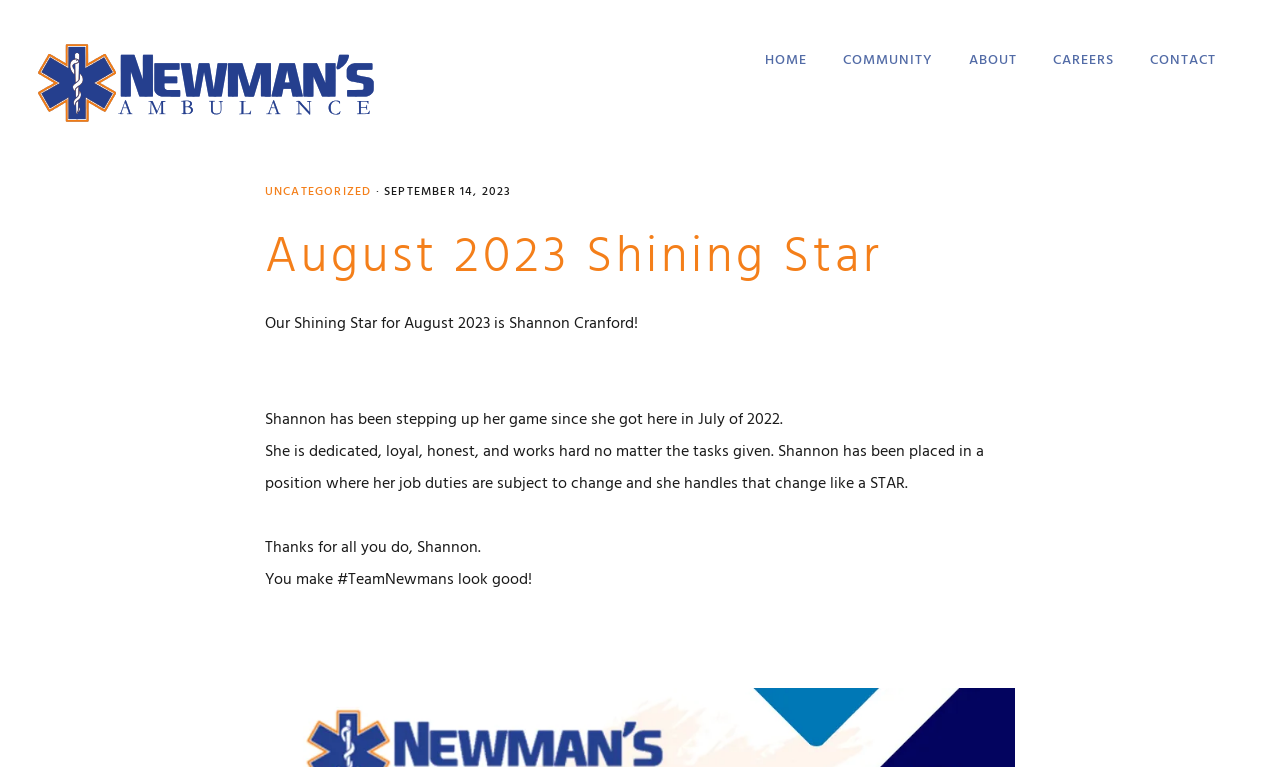What is the name of the team Shannon is part of?
Provide a detailed answer to the question using information from the image.

I found the answer by reading the text that mentions the team name, which says 'You make #TeamNewmans look good!'.